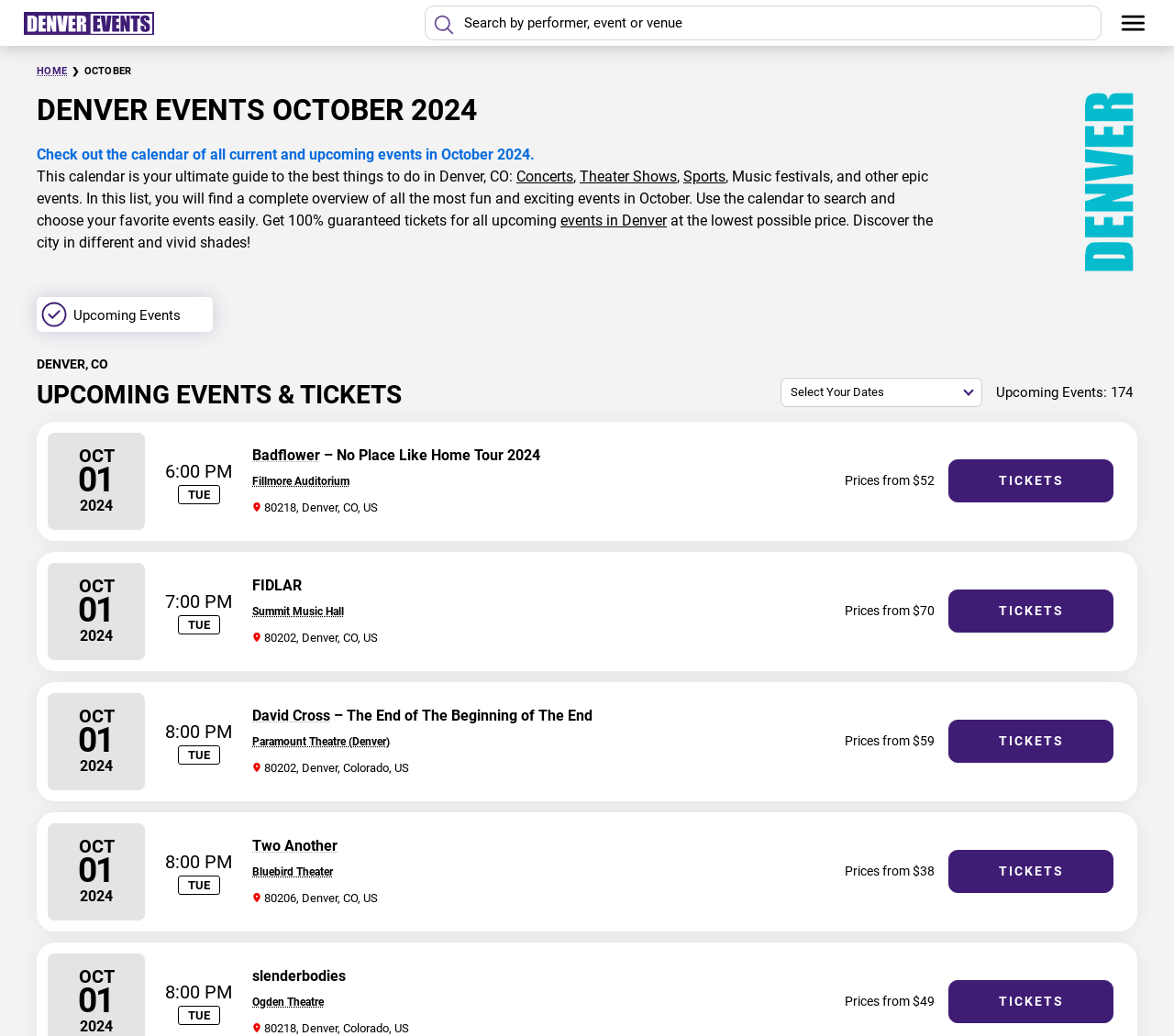Please specify the bounding box coordinates of the element that should be clicked to execute the given instruction: 'Check upcoming events on October 1'. Ensure the coordinates are four float numbers between 0 and 1, expressed as [left, top, right, bottom].

[0.067, 0.429, 0.097, 0.45]